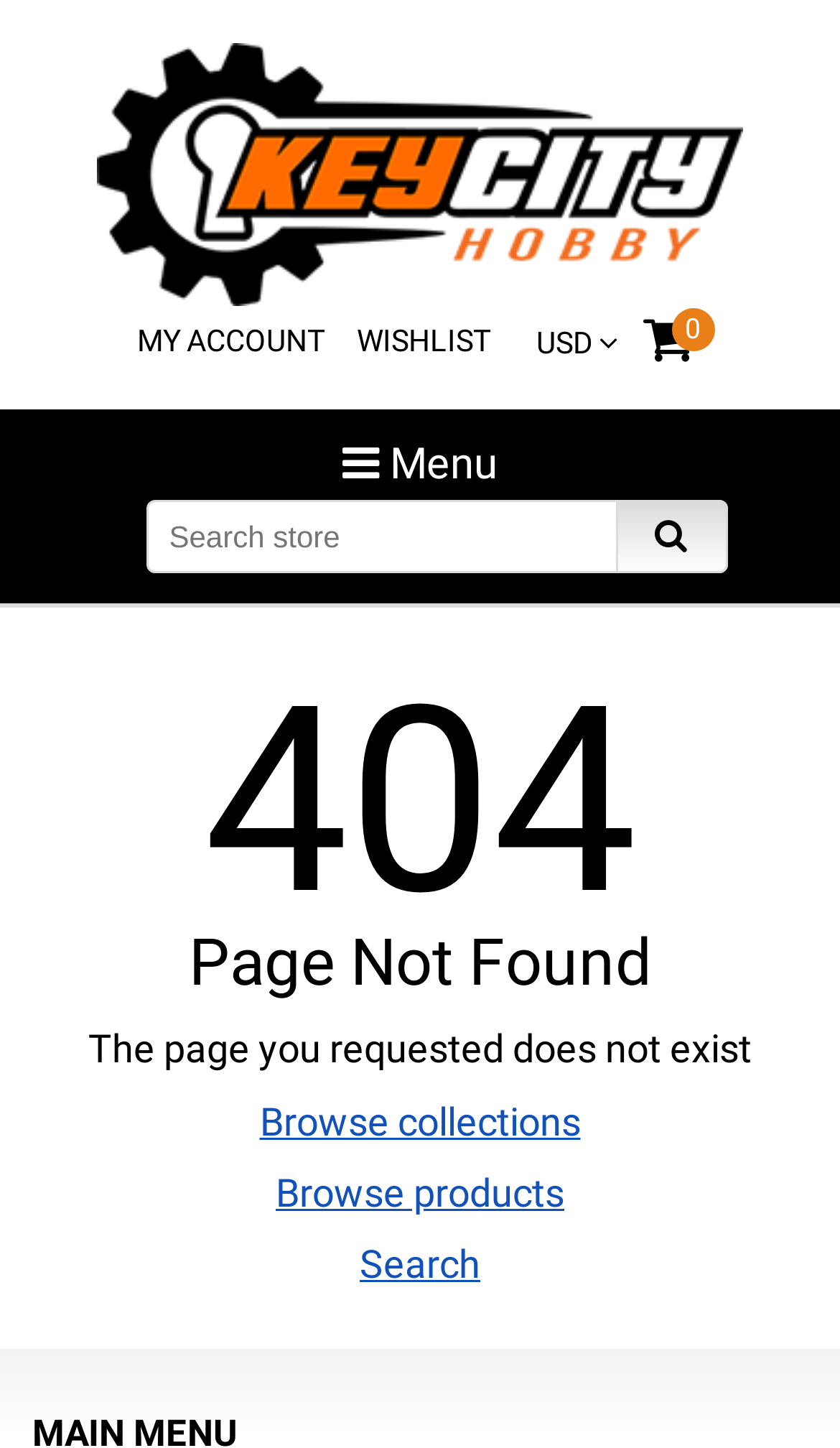Determine the bounding box for the UI element described here: "Browse products".

[0.328, 0.808, 0.672, 0.839]